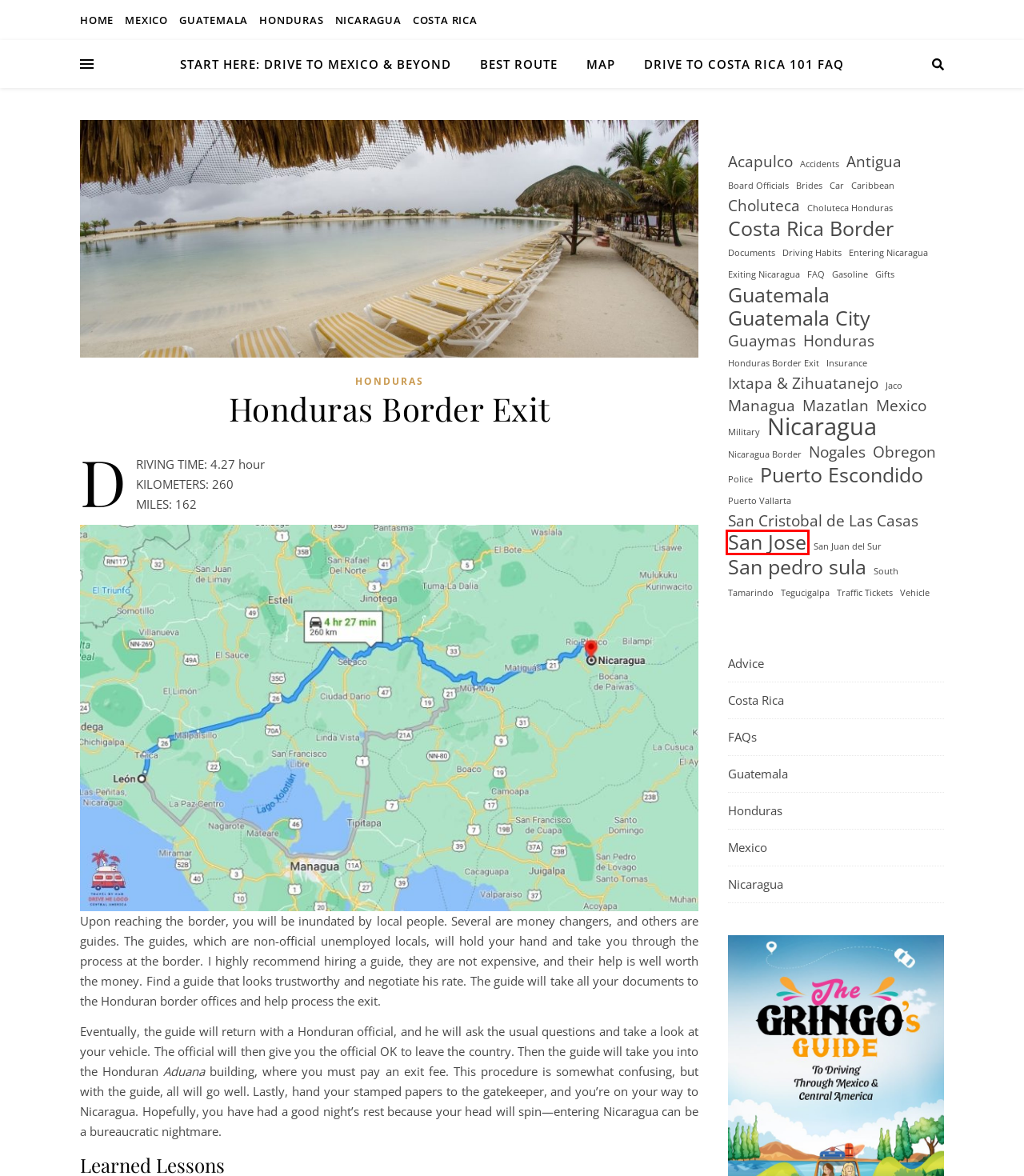You are presented with a screenshot of a webpage containing a red bounding box around an element. Determine which webpage description best describes the new webpage after clicking on the highlighted element. Here are the candidates:
A. San Juan del Sur – Gringos Guide To Driving Mexico, Central America & Costa Rica
B. Jaco – Gringos Guide To Driving Mexico, Central America & Costa Rica
C. Accidents – Gringos Guide To Driving Mexico, Central America & Costa Rica
D. Puerto Escondido – Gringos Guide To Driving Mexico, Central America & Costa Rica
E. Choluteca – Gringos Guide To Driving Mexico, Central America & Costa Rica
F. Traffic Tickets – Gringos Guide To Driving Mexico, Central America & Costa Rica
G. San Jose – Gringos Guide To Driving Mexico, Central America & Costa Rica
H. Obregon – Gringos Guide To Driving Mexico, Central America & Costa Rica

G